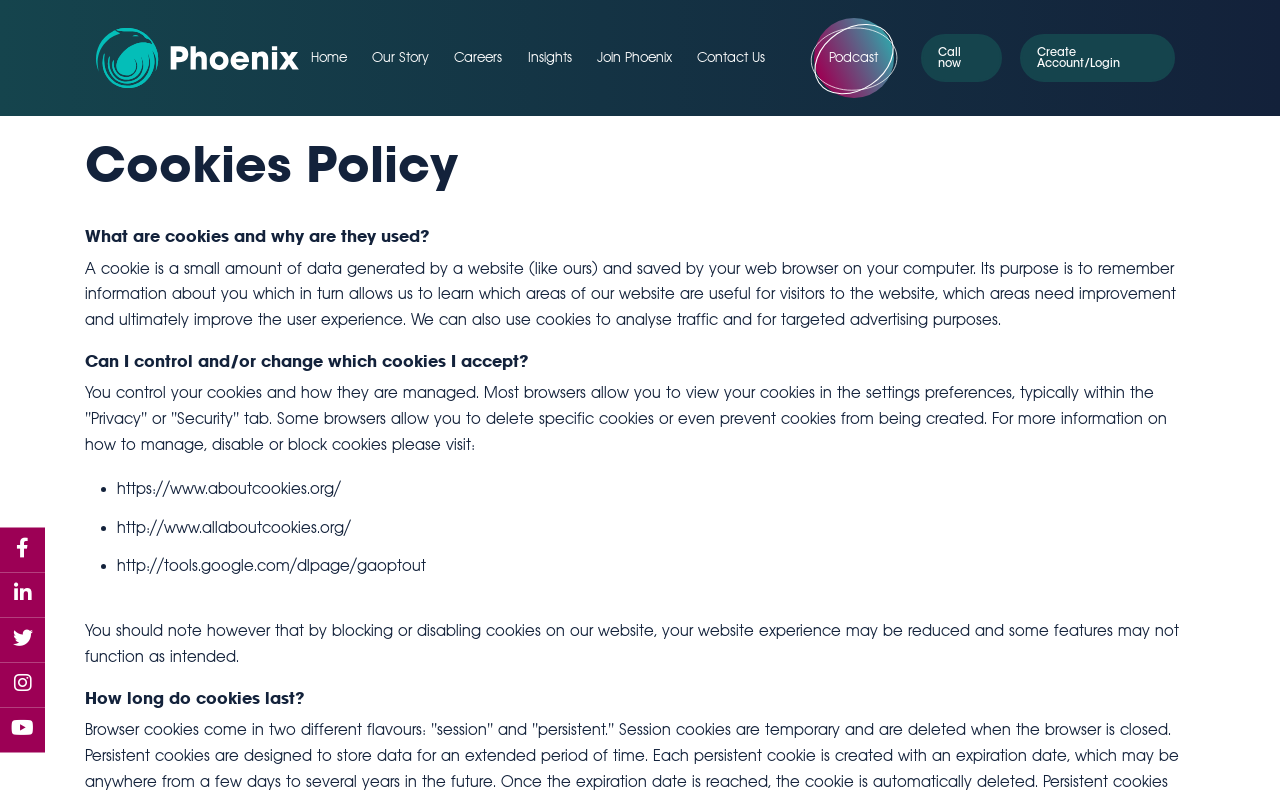Identify the bounding box coordinates for the region to click in order to carry out this instruction: "Click the 'Call now' link". Provide the coordinates using four float numbers between 0 and 1, formatted as [left, top, right, bottom].

[0.719, 0.043, 0.783, 0.104]